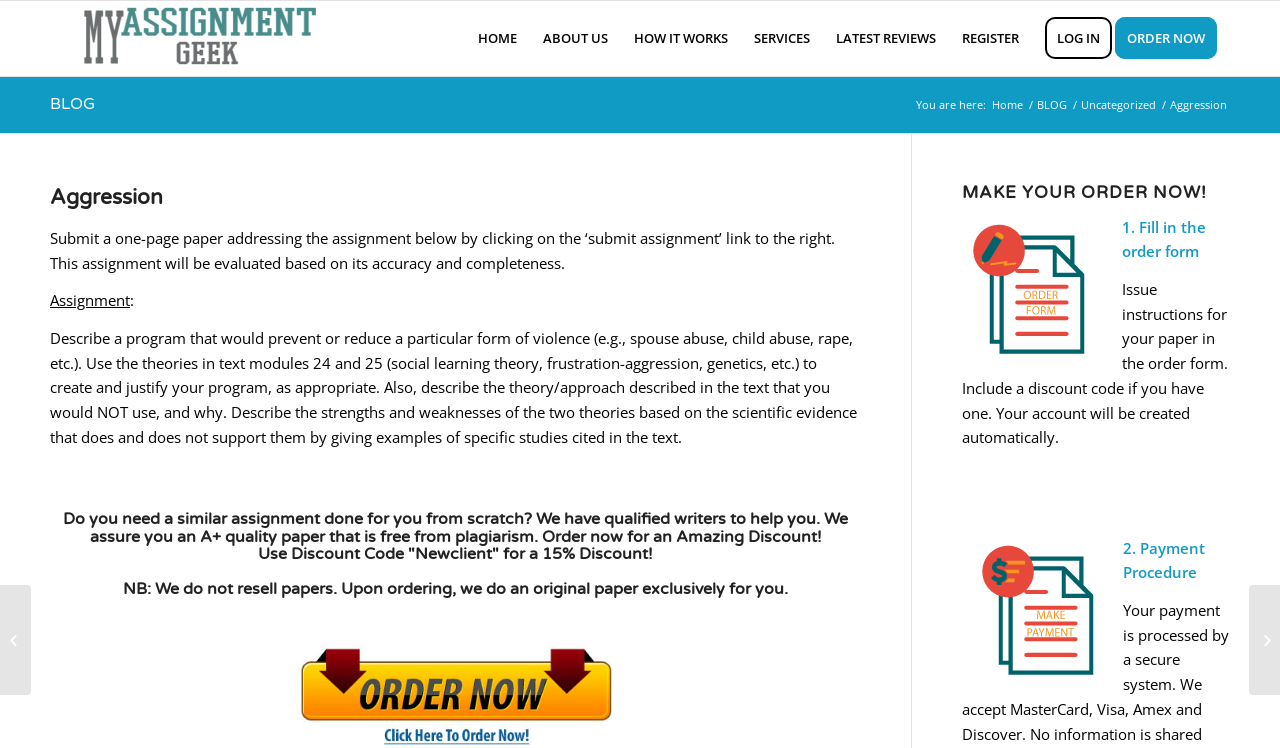Using the information shown in the image, answer the question with as much detail as possible: What is the benefit of ordering a paper from this website?

The website claims to provide an A+ quality paper that is free from plagiarism, and users can get an original paper exclusively written for them, with a discount code available for new clients.